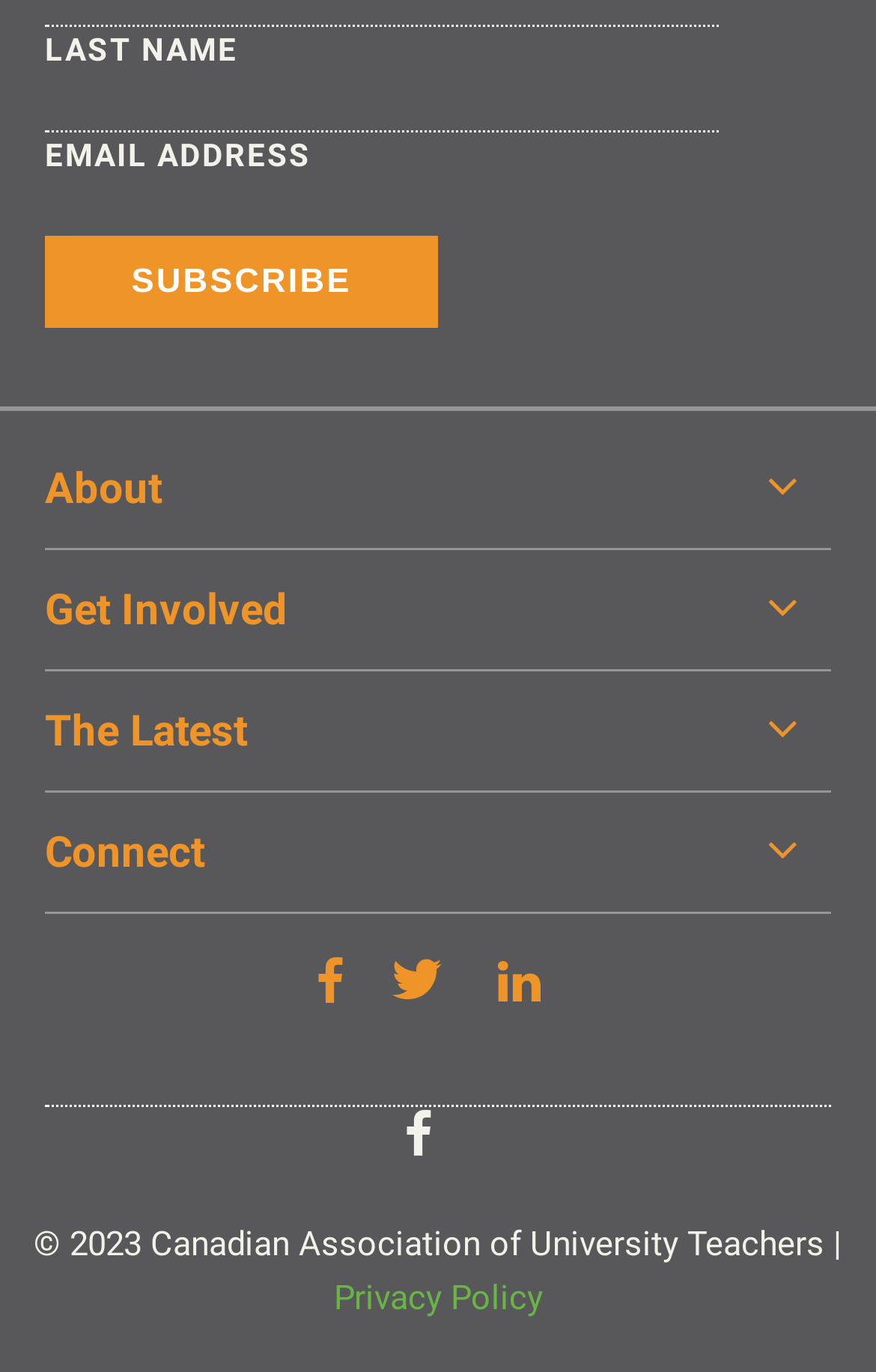Find the bounding box coordinates for the HTML element described as: "Presidents of CAUT". The coordinates should consist of four float values between 0 and 1, i.e., [left, top, right, bottom].

[0.051, 0.847, 0.403, 0.878]